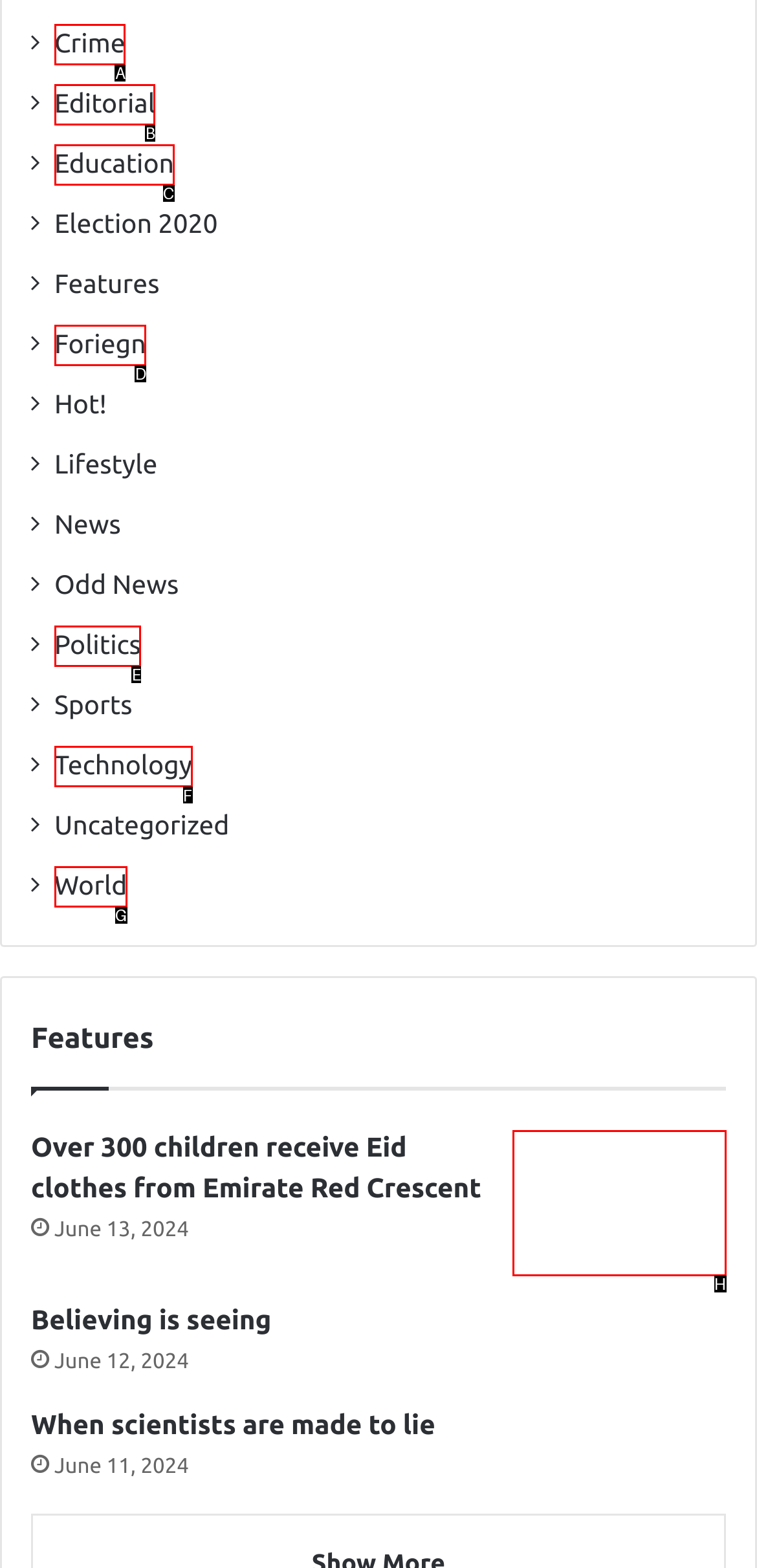Which option should you click on to fulfill this task: explore Technology? Answer with the letter of the correct choice.

F